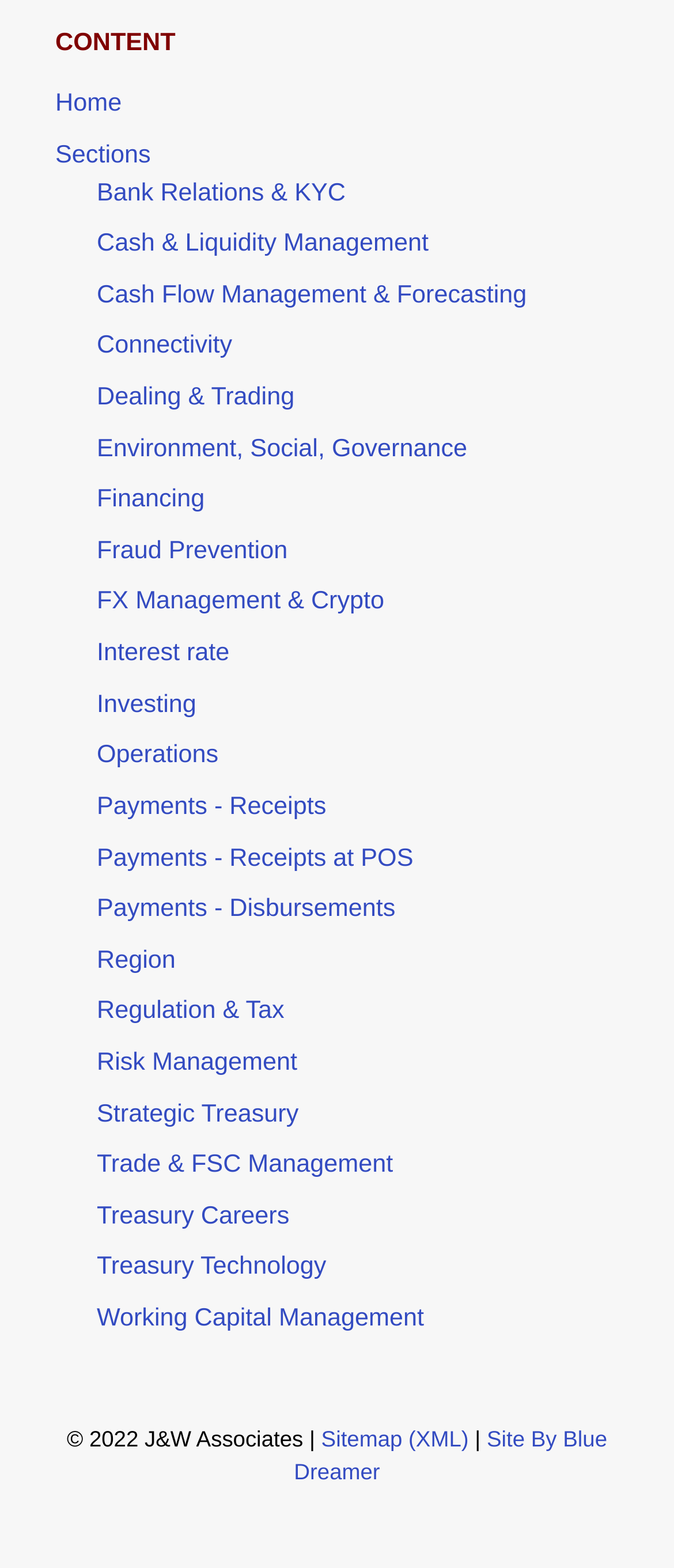Please determine the bounding box coordinates for the UI element described here. Use the format (top-left x, top-left y, bottom-right x, bottom-right y) with values bounded between 0 and 1: FX Management & Crypto

[0.144, 0.375, 0.57, 0.393]